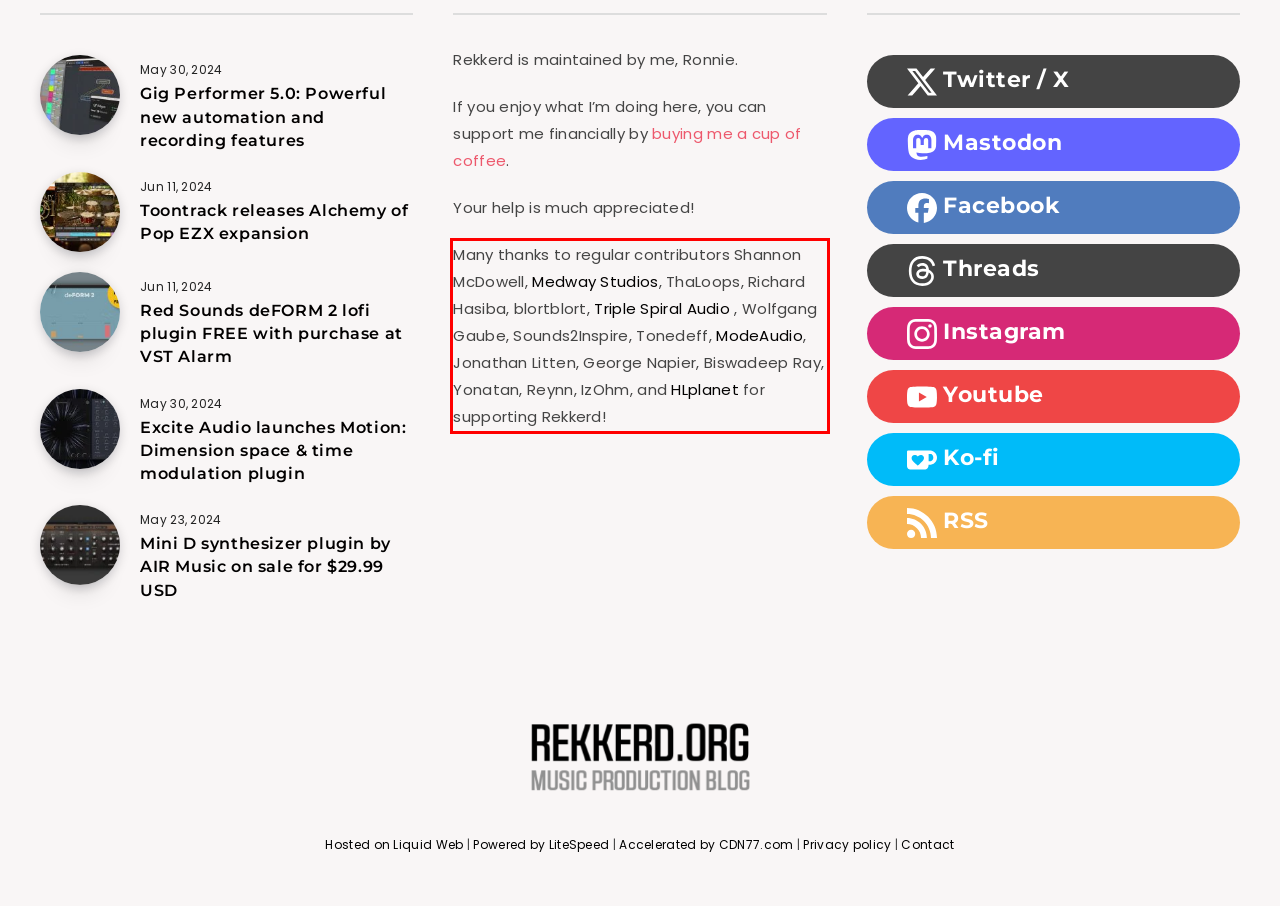Review the screenshot of the webpage and recognize the text inside the red rectangle bounding box. Provide the extracted text content.

Many thanks to regular contributors Shannon McDowell, Medway Studios, ThaLoops, Richard Hasiba, blortblort, Triple Spiral Audio , Wolfgang Gaube, Sounds2Inspire, Tonedeff, ModeAudio, Jonathan Litten, George Napier, Biswadeep Ray, Yonatan, Reynn, IzOhm, and HLplanet for supporting Rekkerd!